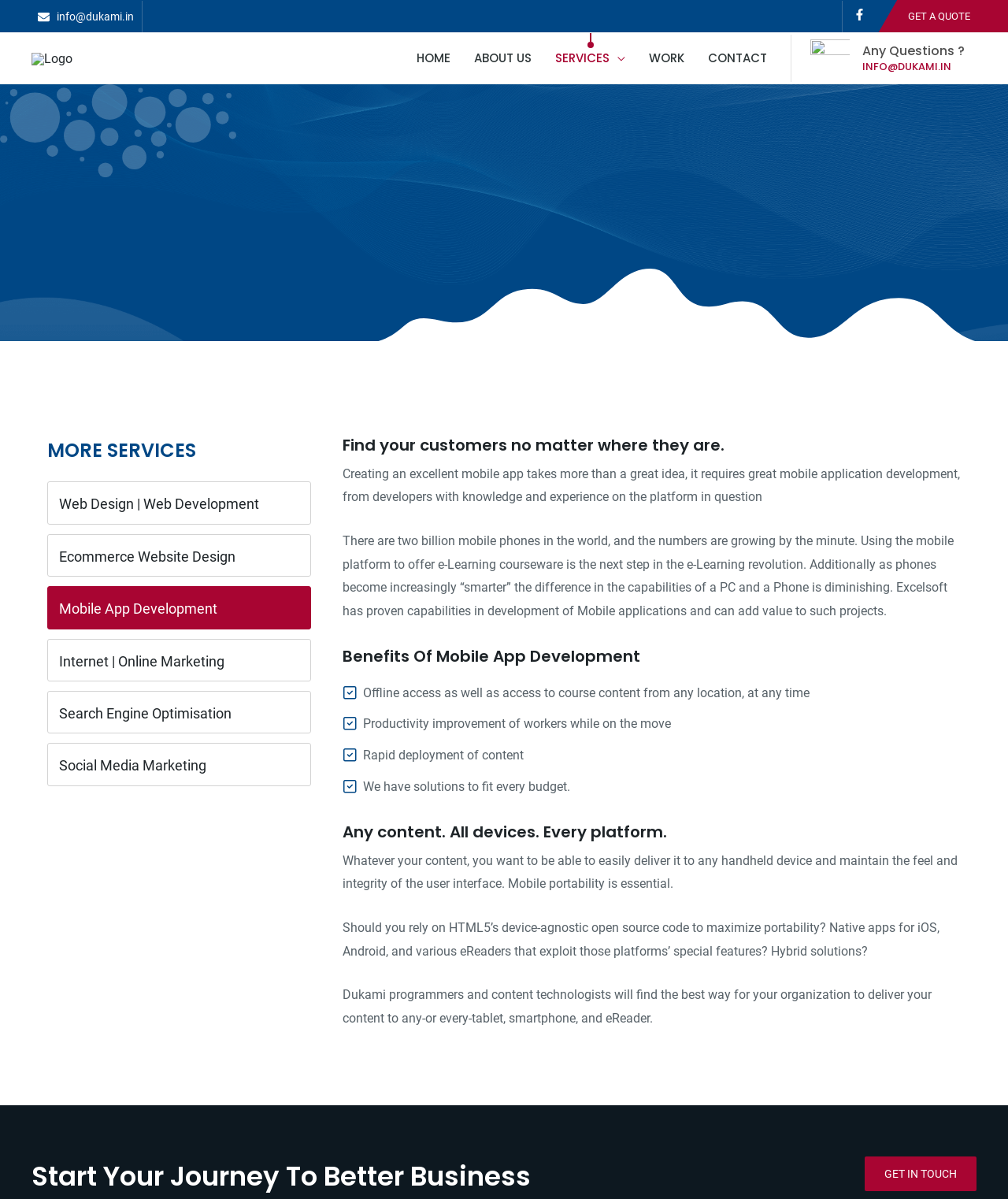Show the bounding box coordinates of the element that should be clicked to complete the task: "Check the 'Recent Posts'".

None